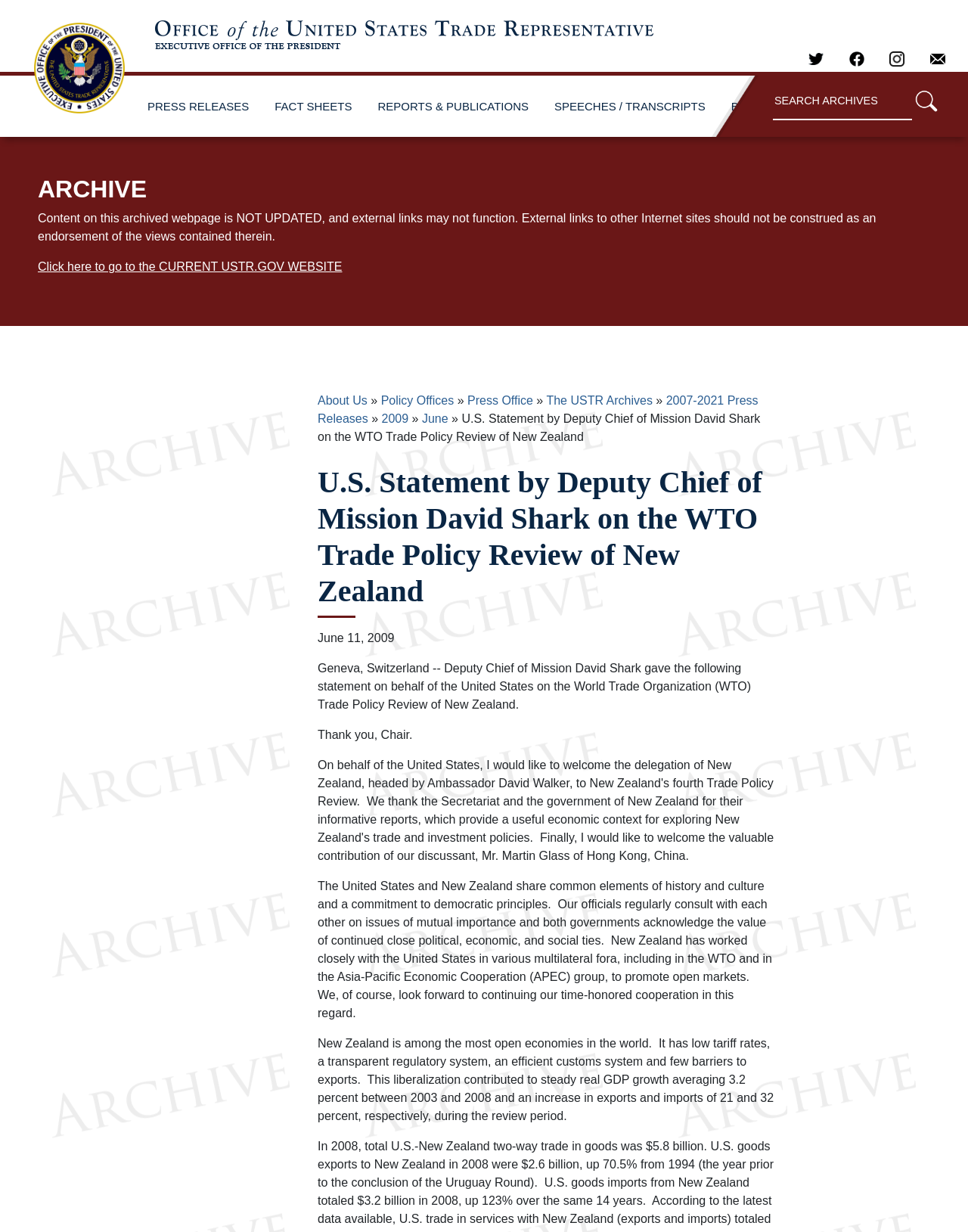By analyzing the image, answer the following question with a detailed response: What is the date of the statement?

I found the answer by looking at the StaticText element 'June 11, 2009' which is located below the heading 'U.S. Statement by Deputy Chief of Mission David Shark on the WTO Trade Policy Review of New Zealand'.